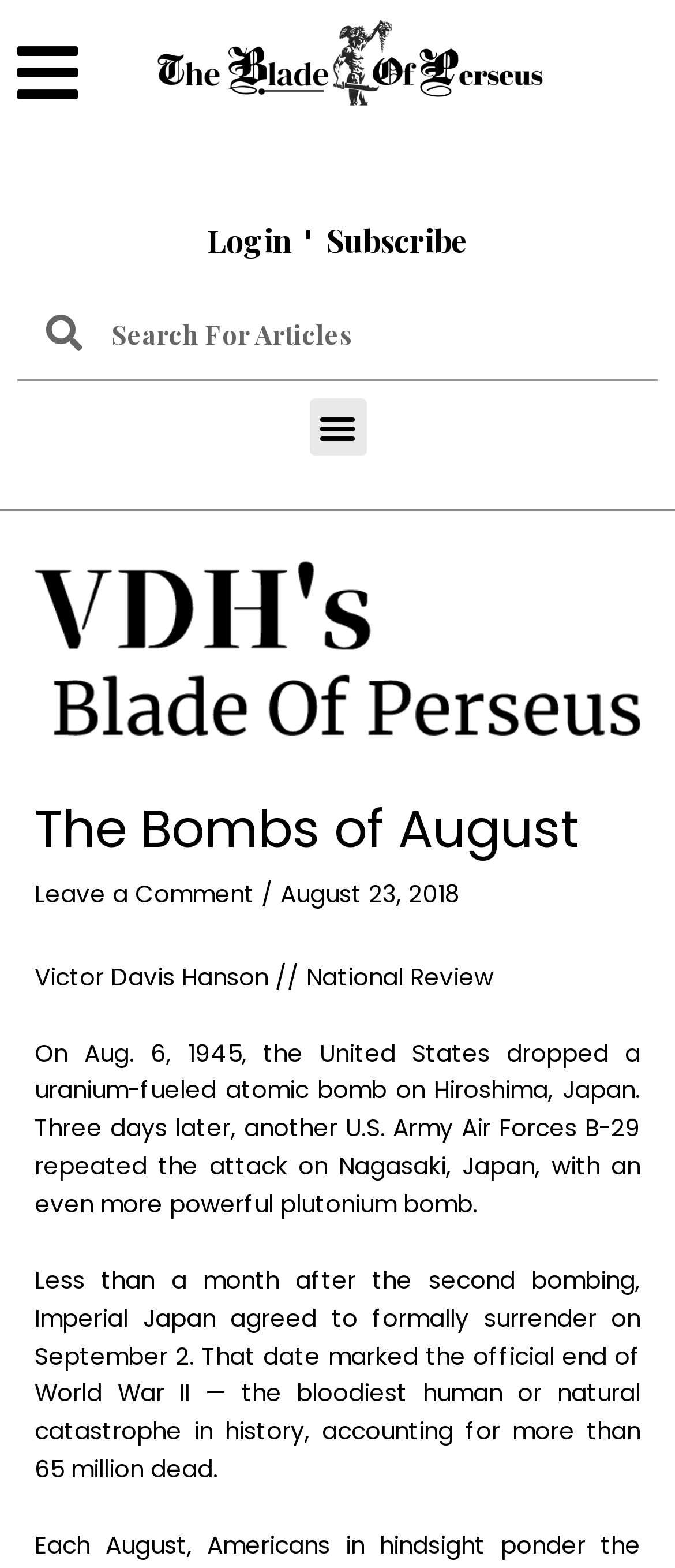How many dead in World War II?
Using the information from the image, answer the question thoroughly.

I found the number of dead by reading the text 'That date marked the official end of World War II — the bloodiest human or natural catastrophe in history, accounting for more than 65 million dead.' which is part of the article's content.